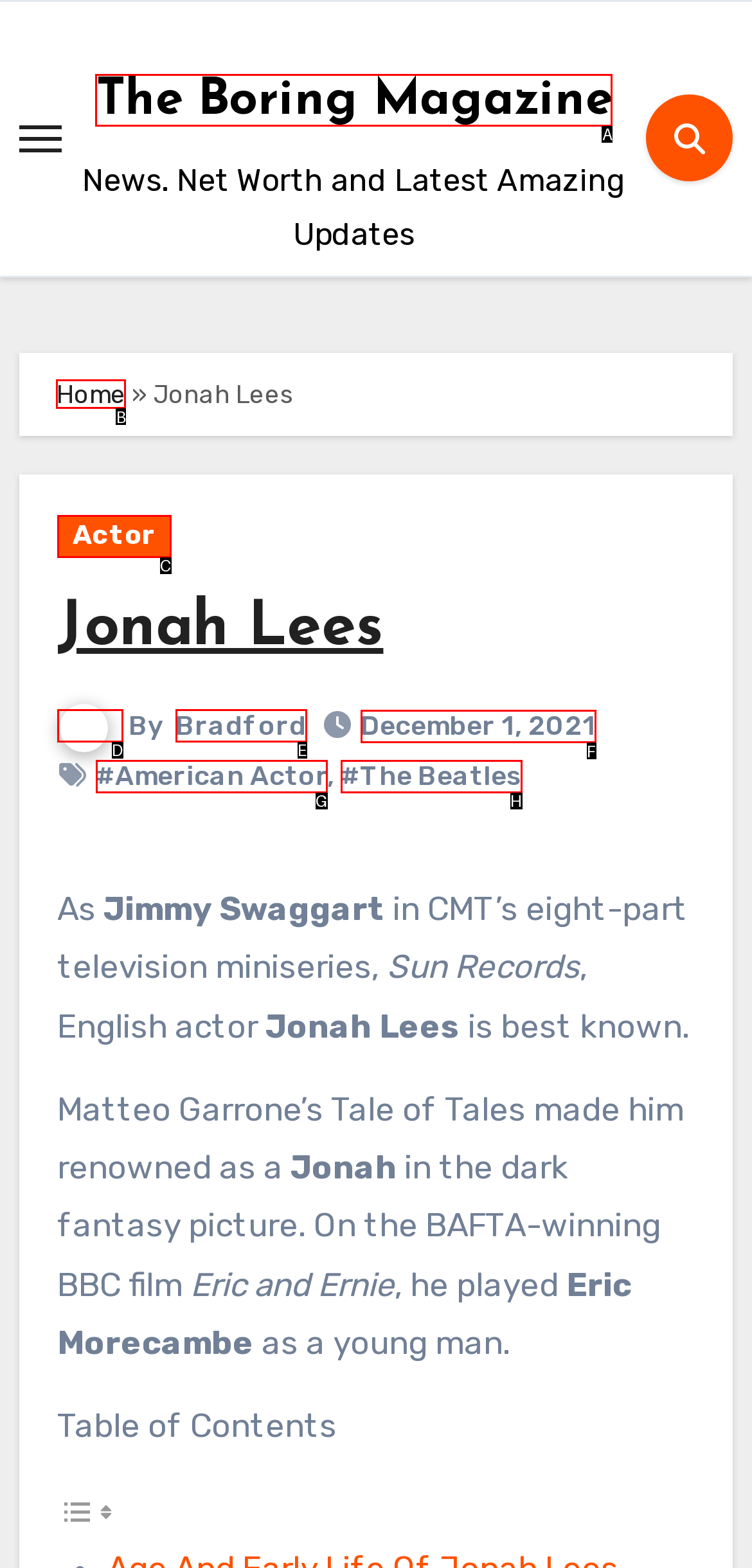Identify which option matches the following description: The Boring Magazine
Answer by giving the letter of the correct option directly.

A